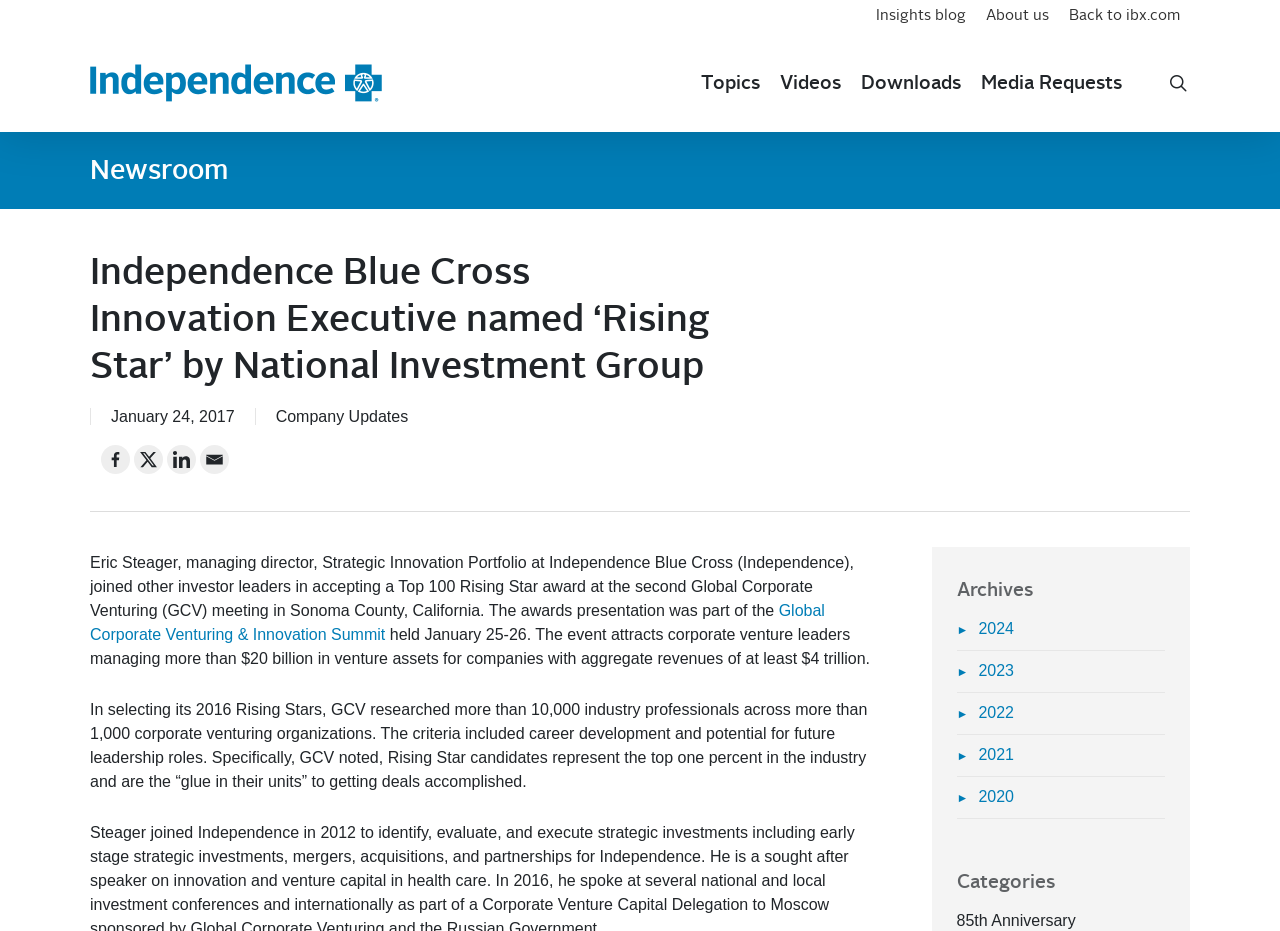Pinpoint the bounding box coordinates of the clickable area needed to execute the instruction: "Learn more about Global Corporate Venturing & Innovation Summit". The coordinates should be specified as four float numbers between 0 and 1, i.e., [left, top, right, bottom].

[0.07, 0.647, 0.644, 0.691]